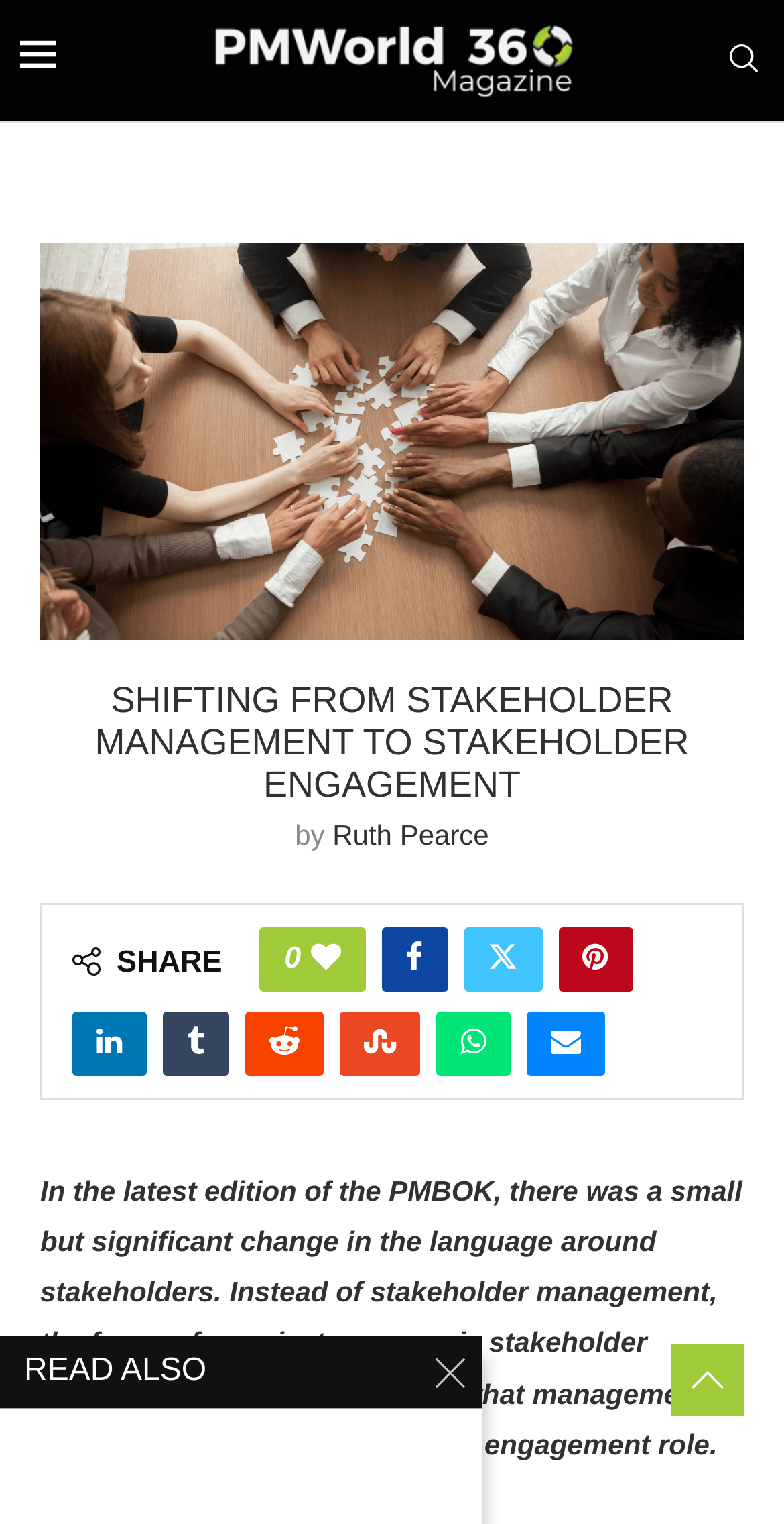Identify the bounding box coordinates for the region to click in order to carry out this instruction: "Search for a topic". Provide the coordinates using four float numbers between 0 and 1, formatted as [left, top, right, bottom].

[0.923, 0.029, 0.974, 0.05]